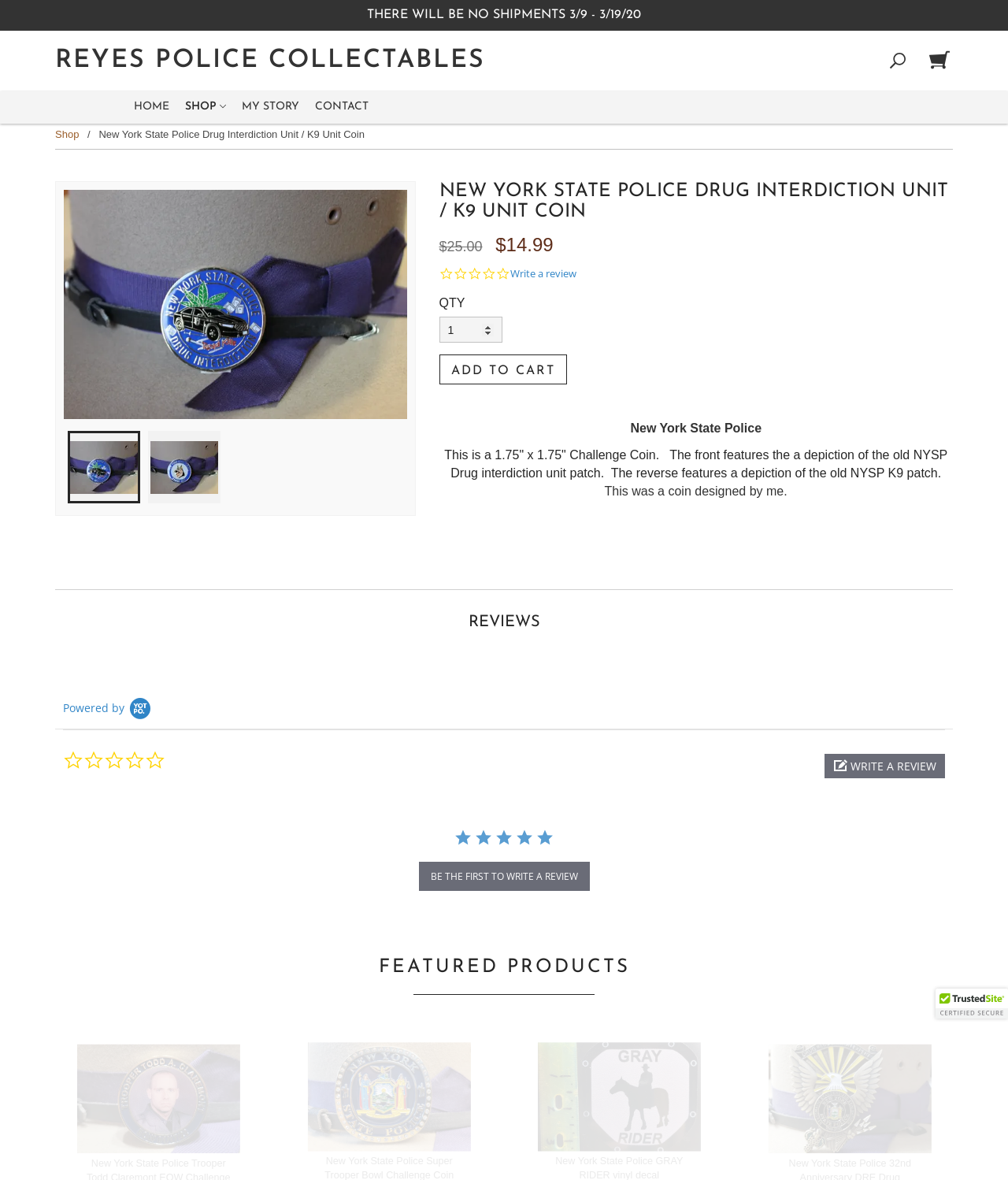Please identify the bounding box coordinates of the area that needs to be clicked to follow this instruction: "Write a review".

[0.818, 0.639, 0.938, 0.66]